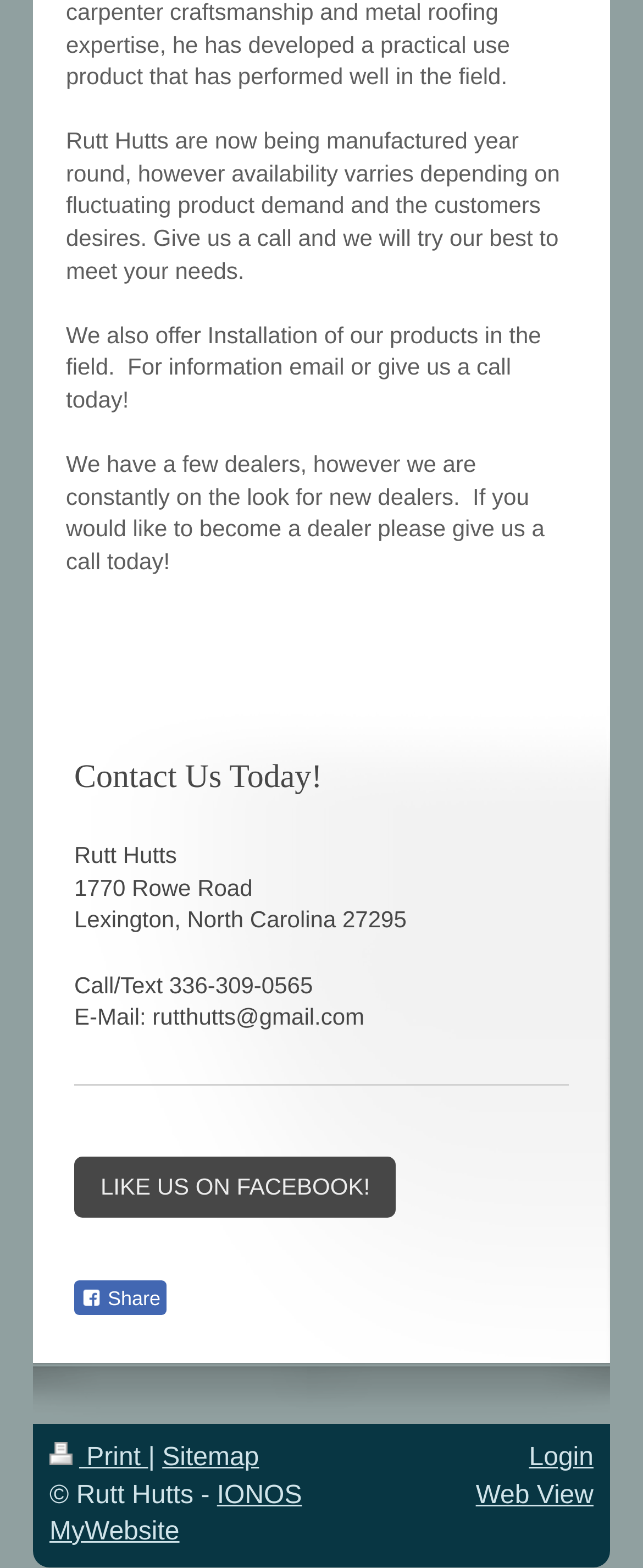Bounding box coordinates are given in the format (top-left x, top-left y, bottom-right x, bottom-right y). All values should be floating point numbers between 0 and 1. Provide the bounding box coordinate for the UI element described as: Send Feedback

None